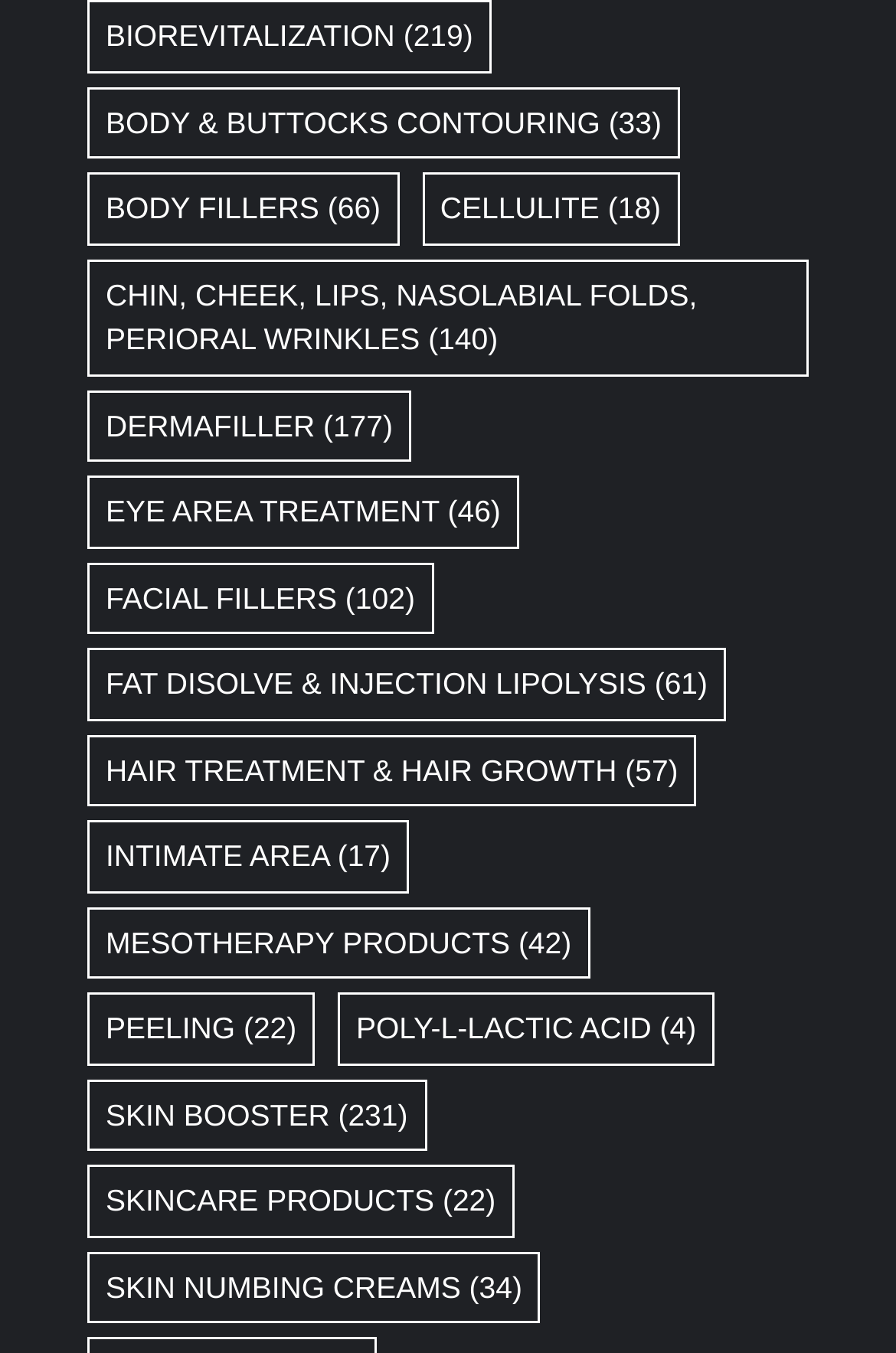Answer the following inquiry with a single word or phrase:
What is the category located at the bottom of the page?

SKIN NUMBING CREAMS